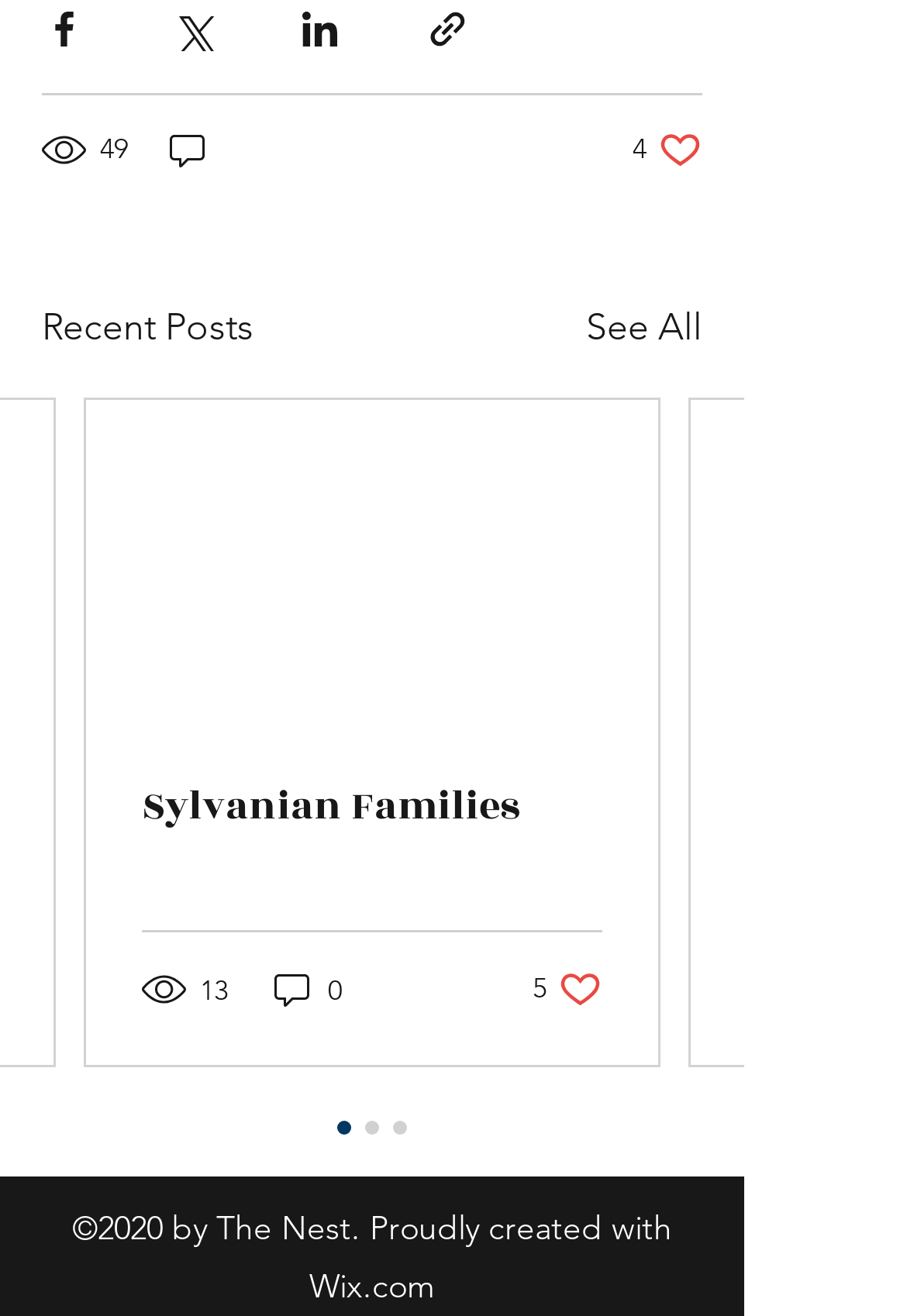How many likes does the second post have?
Kindly offer a detailed explanation using the data available in the image.

The second post has 5 likes, which is indicated by the button '5 likes. Post not marked as liked' below the post content.